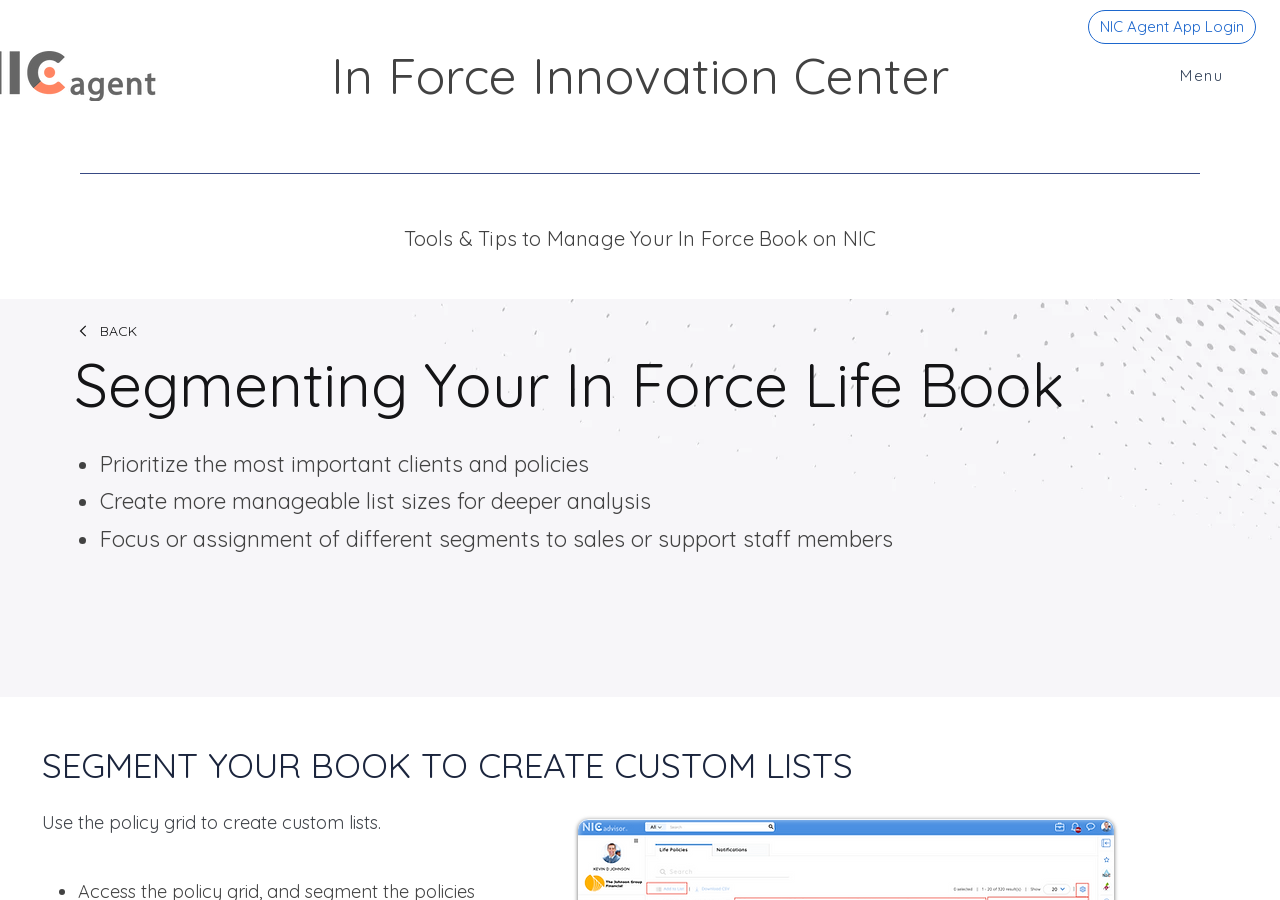From the image, can you give a detailed response to the question below:
What is the tool used to create custom lists?

The webpage mentions that users can use the policy grid to create custom lists, which implies that the policy grid is the tool used for this purpose.